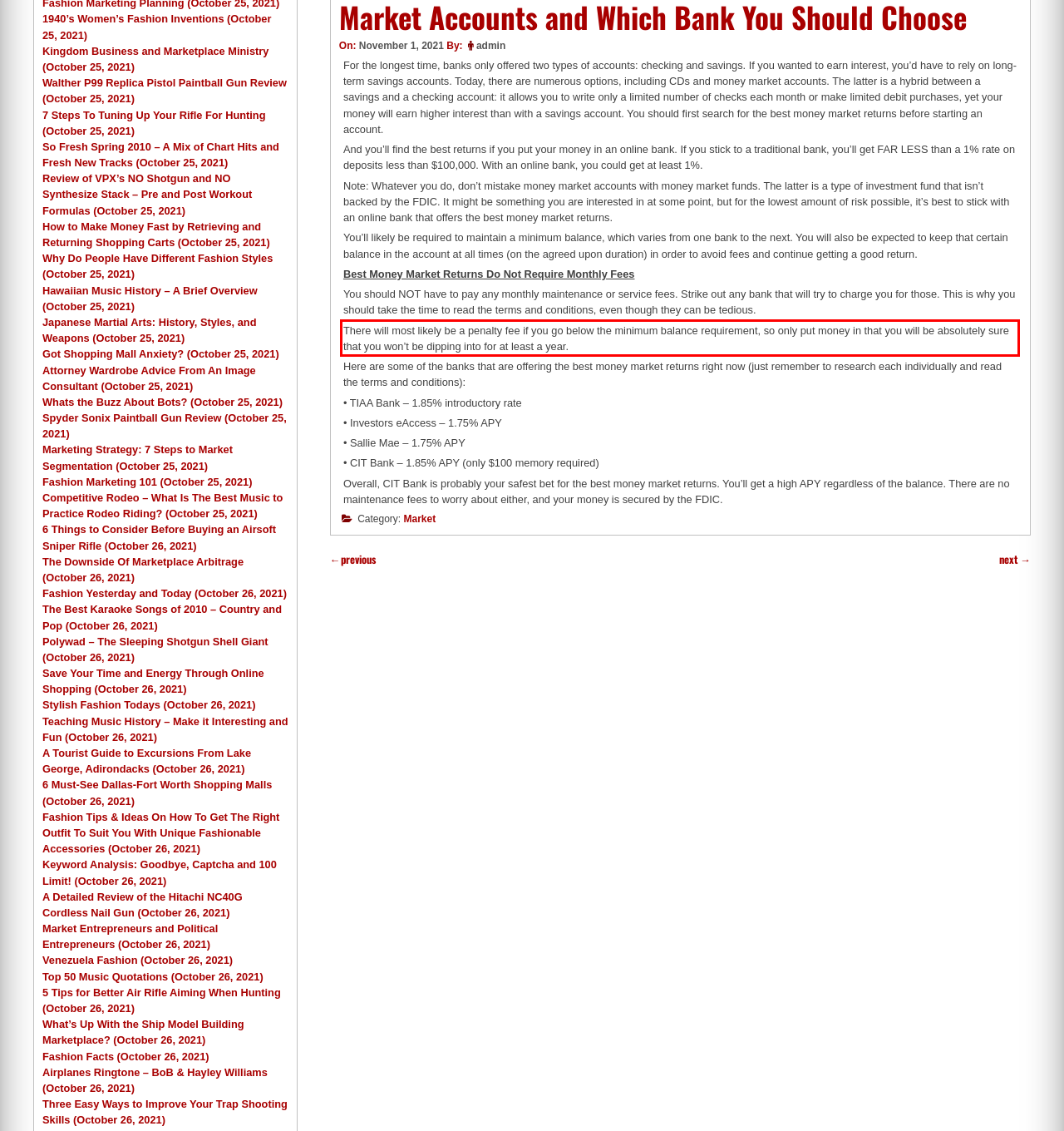Given a screenshot of a webpage with a red bounding box, extract the text content from the UI element inside the red bounding box.

There will most likely be a penalty fee if you go below the minimum balance requirement, so only put money in that you will be absolutely sure that you won’t be dipping into for at least a year.